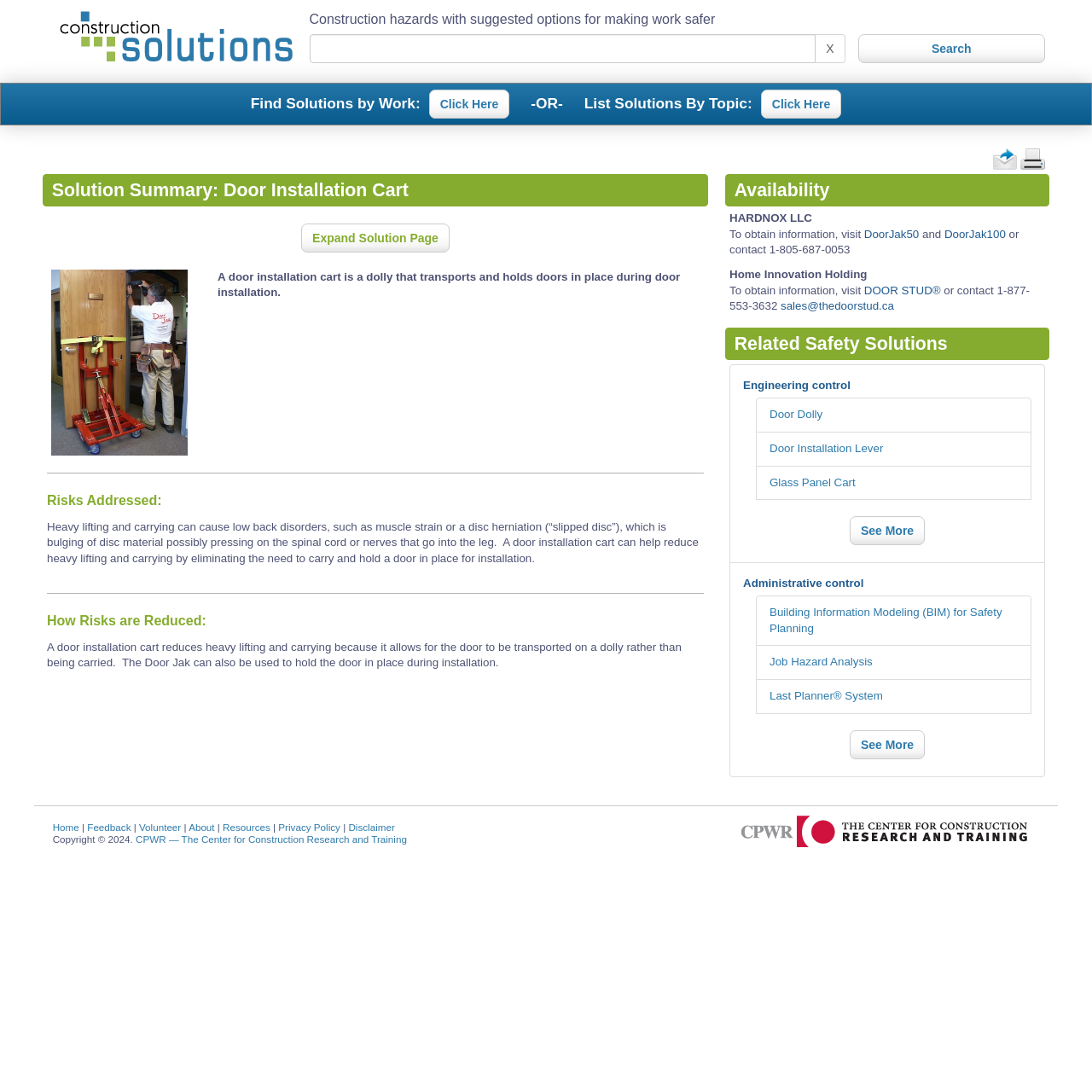Specify the bounding box coordinates of the element's region that should be clicked to achieve the following instruction: "See more related safety solutions". The bounding box coordinates consist of four float numbers between 0 and 1, in the format [left, top, right, bottom].

[0.778, 0.473, 0.847, 0.499]